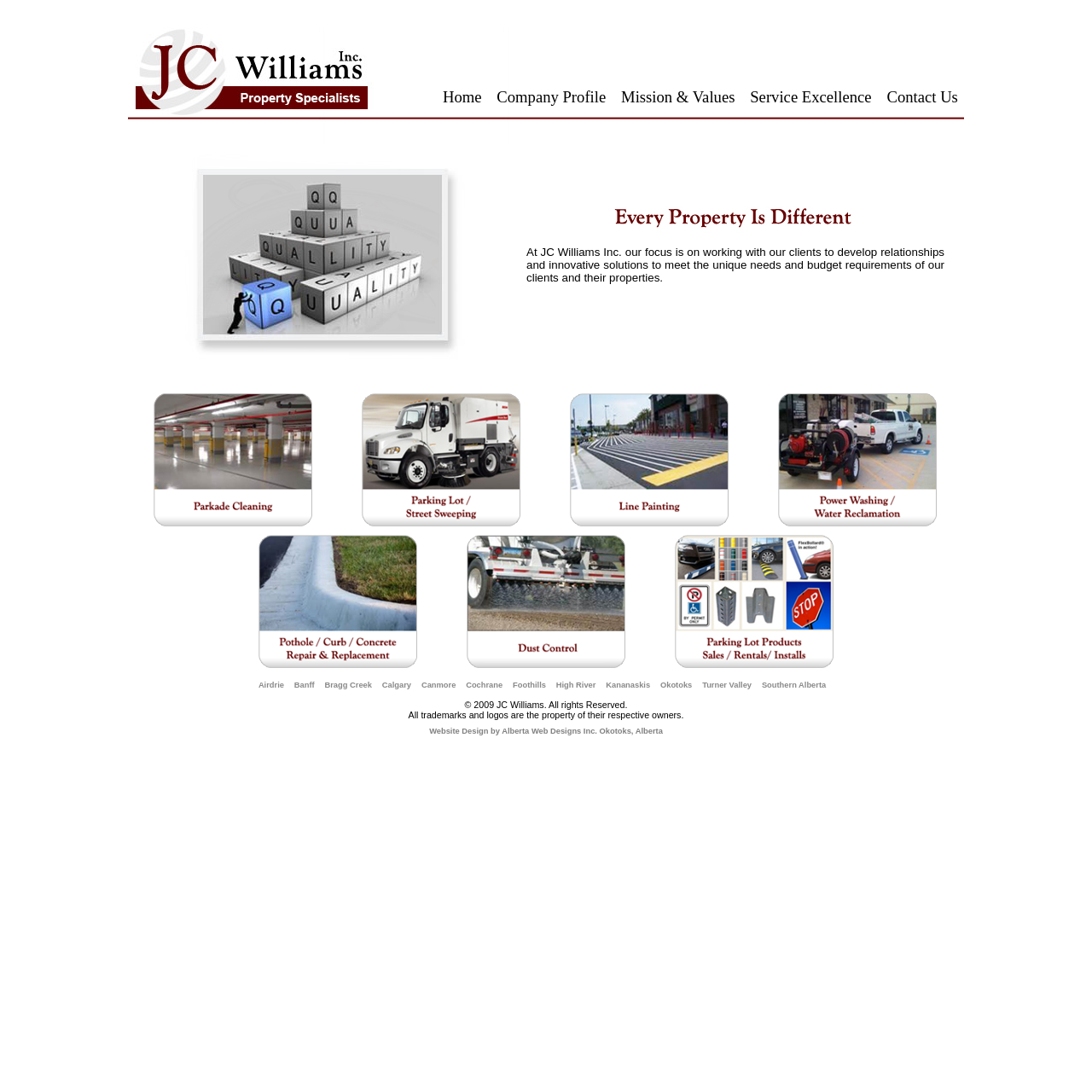Could you highlight the region that needs to be clicked to execute the instruction: "Click Home"?

[0.405, 0.08, 0.441, 0.097]